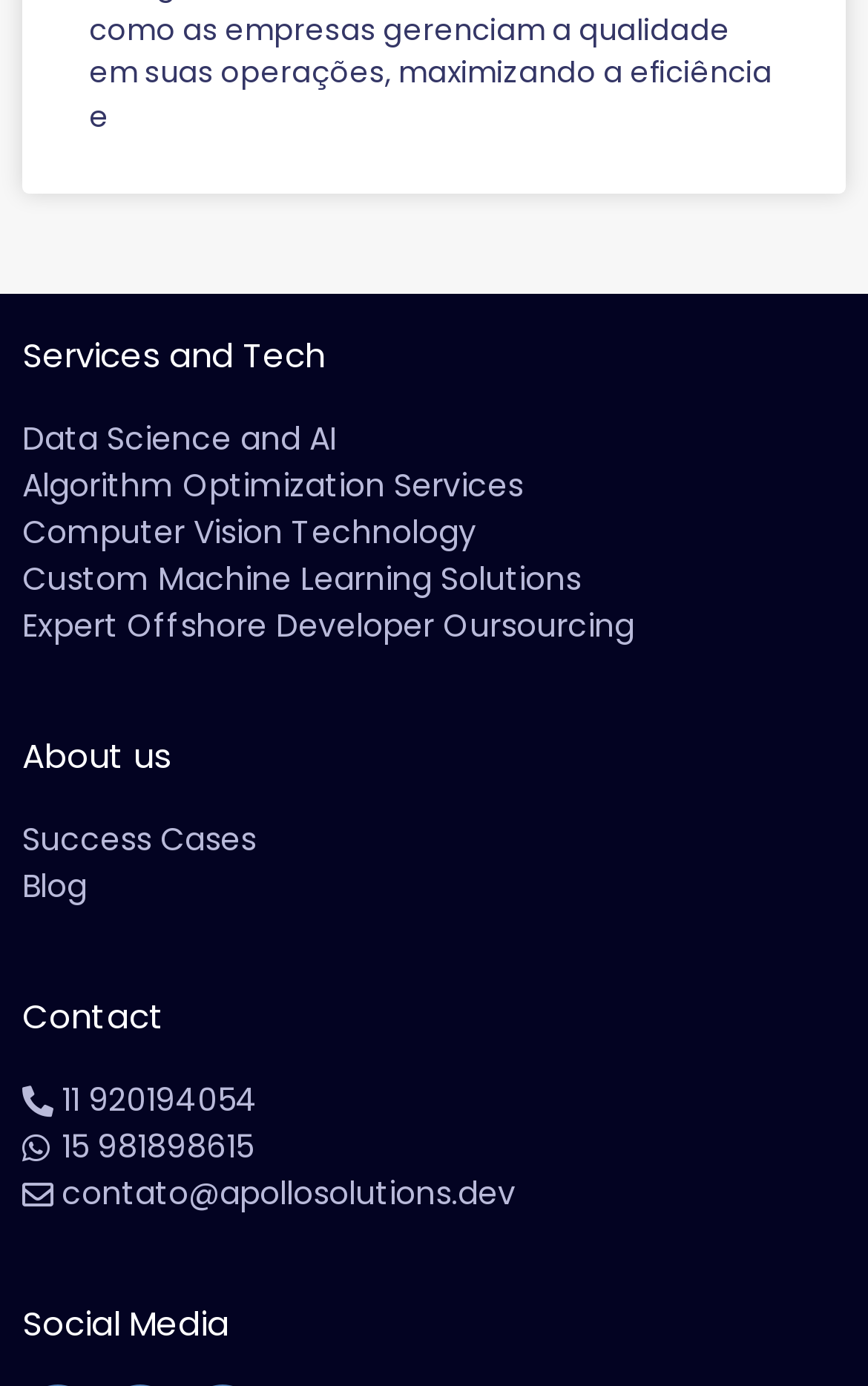How many links are under Services and Tech?
Please give a detailed and elaborate answer to the question.

By examining the webpage, I found that under the 'Services and Tech' section, there are five links: 'Data Science and AI', 'Algorithm Optimization Services', 'Computer Vision Technology', 'Custom Machine Learning Solutions', and 'Expert Offshore Developer Oursourcing'.